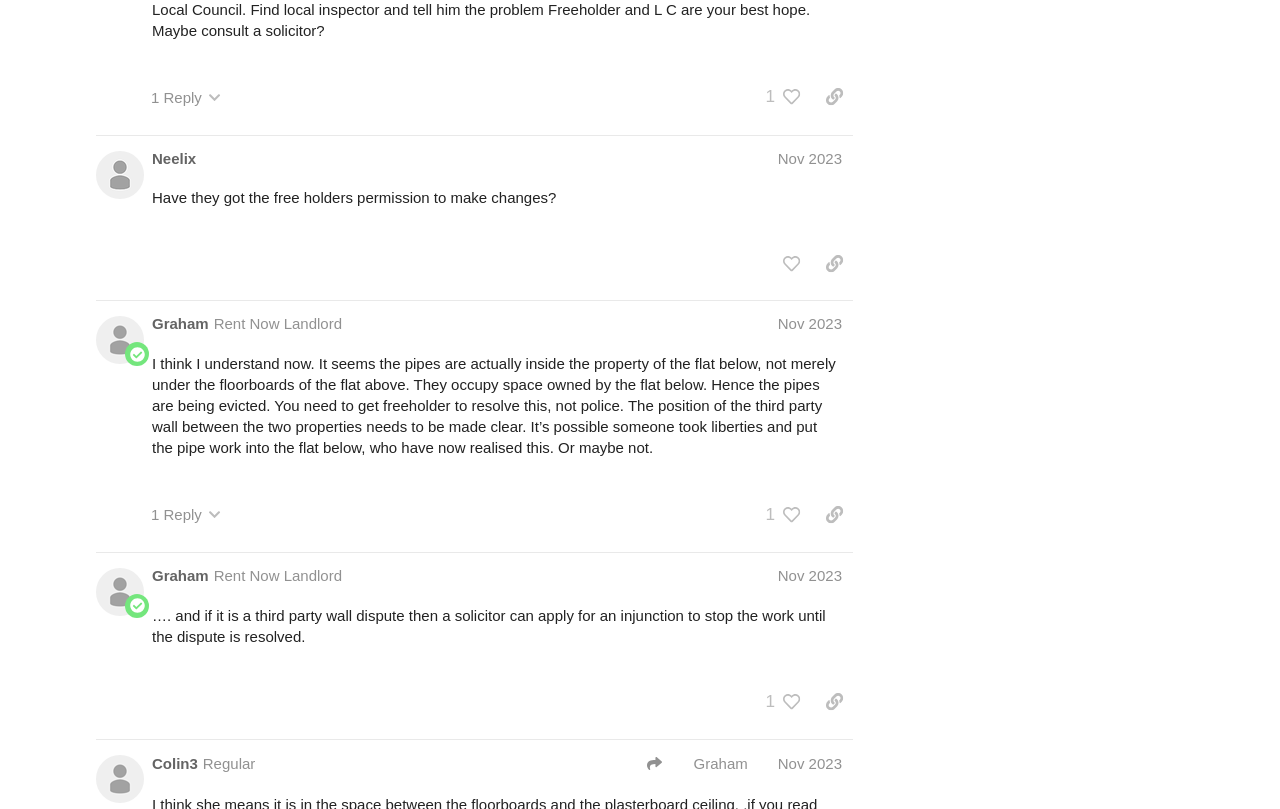How many replies does the first post have?
Based on the image, respond with a single word or phrase.

1